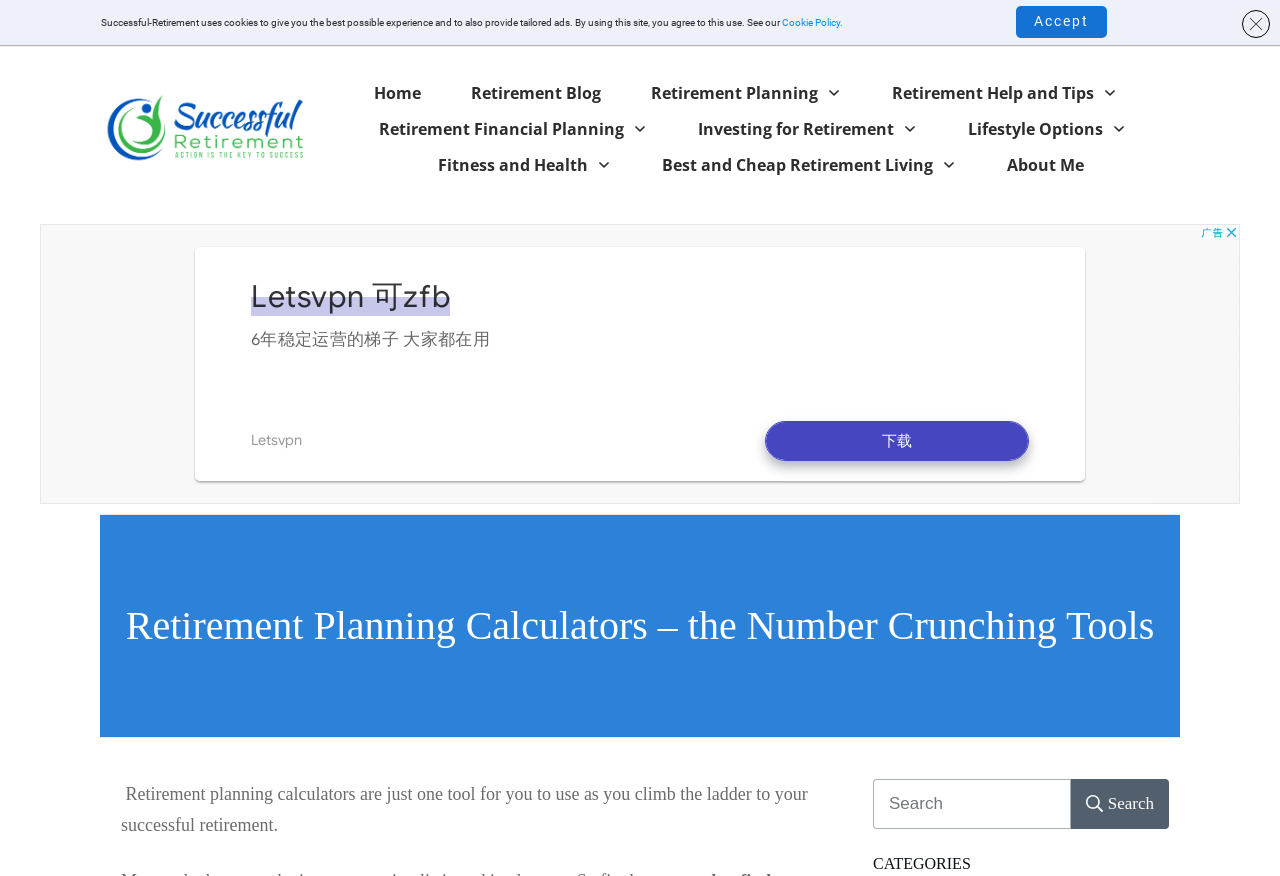Given the description About Me, predict the bounding box coordinates of the UI element. Ensure the coordinates are in the format (top-left x, top-left y, bottom-right x, bottom-right y) and all values are between 0 and 1.

[0.787, 0.17, 0.847, 0.207]